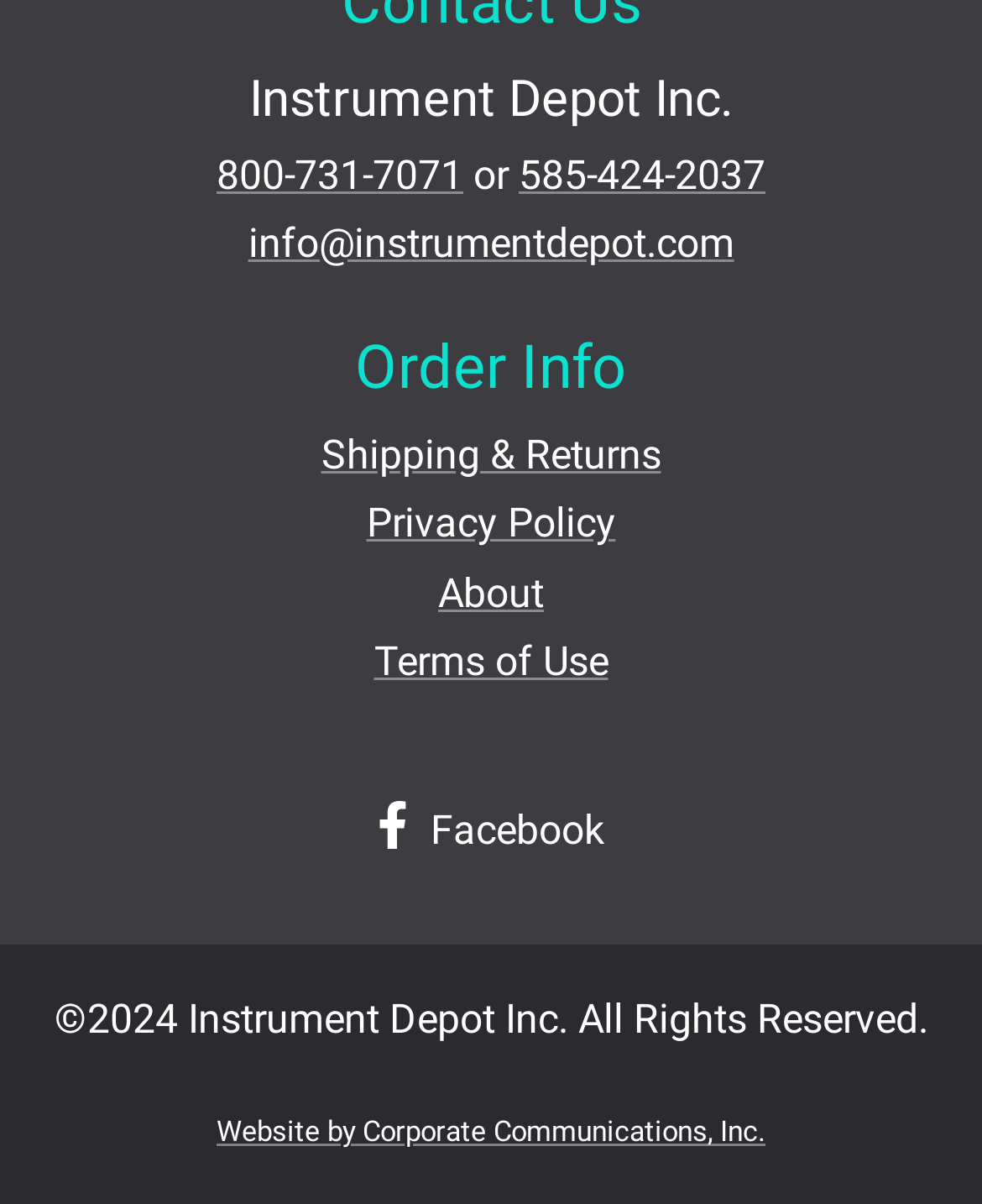Determine the bounding box coordinates of the UI element described by: "Website by Corporate Communications, Inc.".

[0.221, 0.928, 0.779, 0.955]